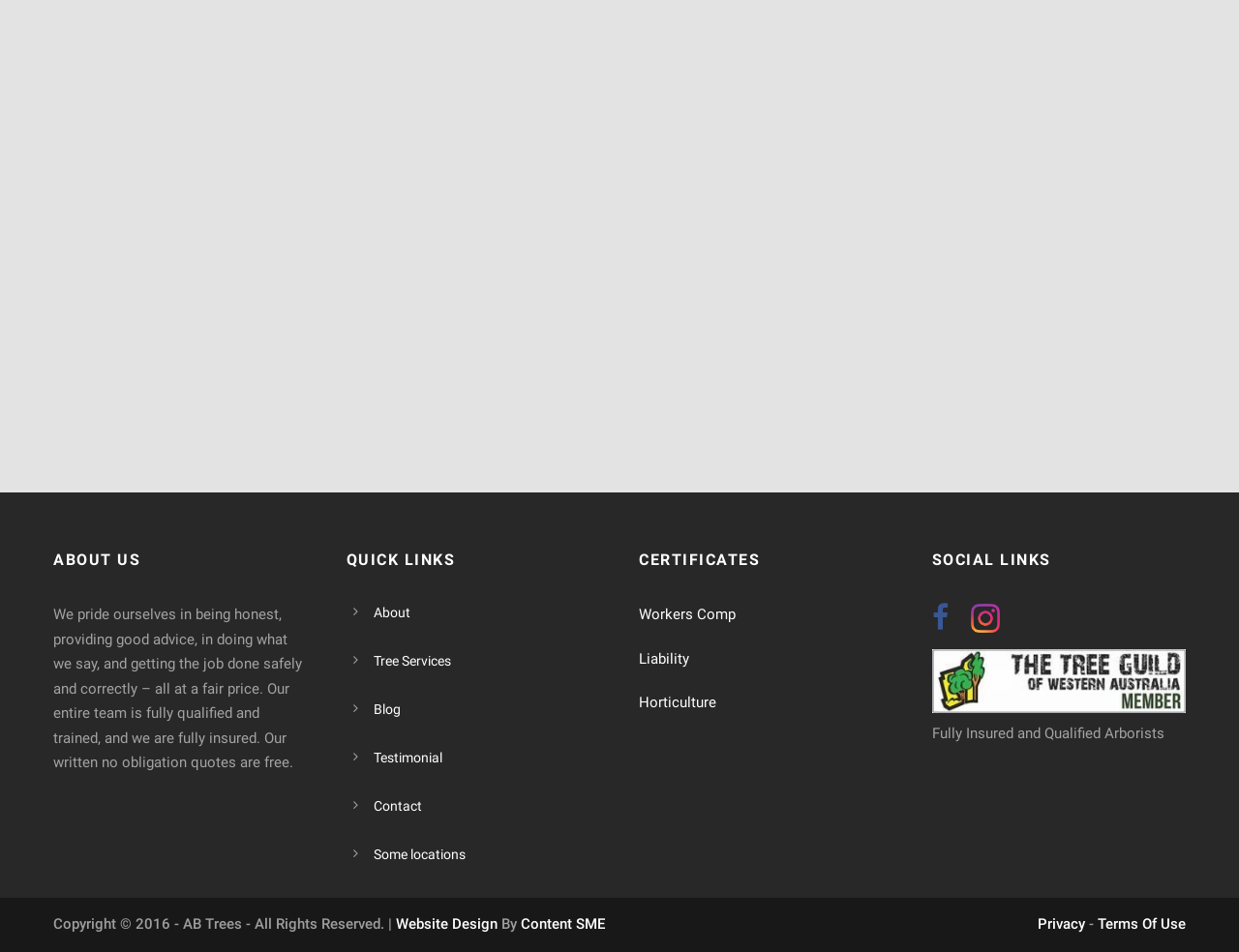Please find the bounding box coordinates of the element that you should click to achieve the following instruction: "Visit the Contact page". The coordinates should be presented as four float numbers between 0 and 1: [left, top, right, bottom].

[0.301, 0.839, 0.34, 0.855]